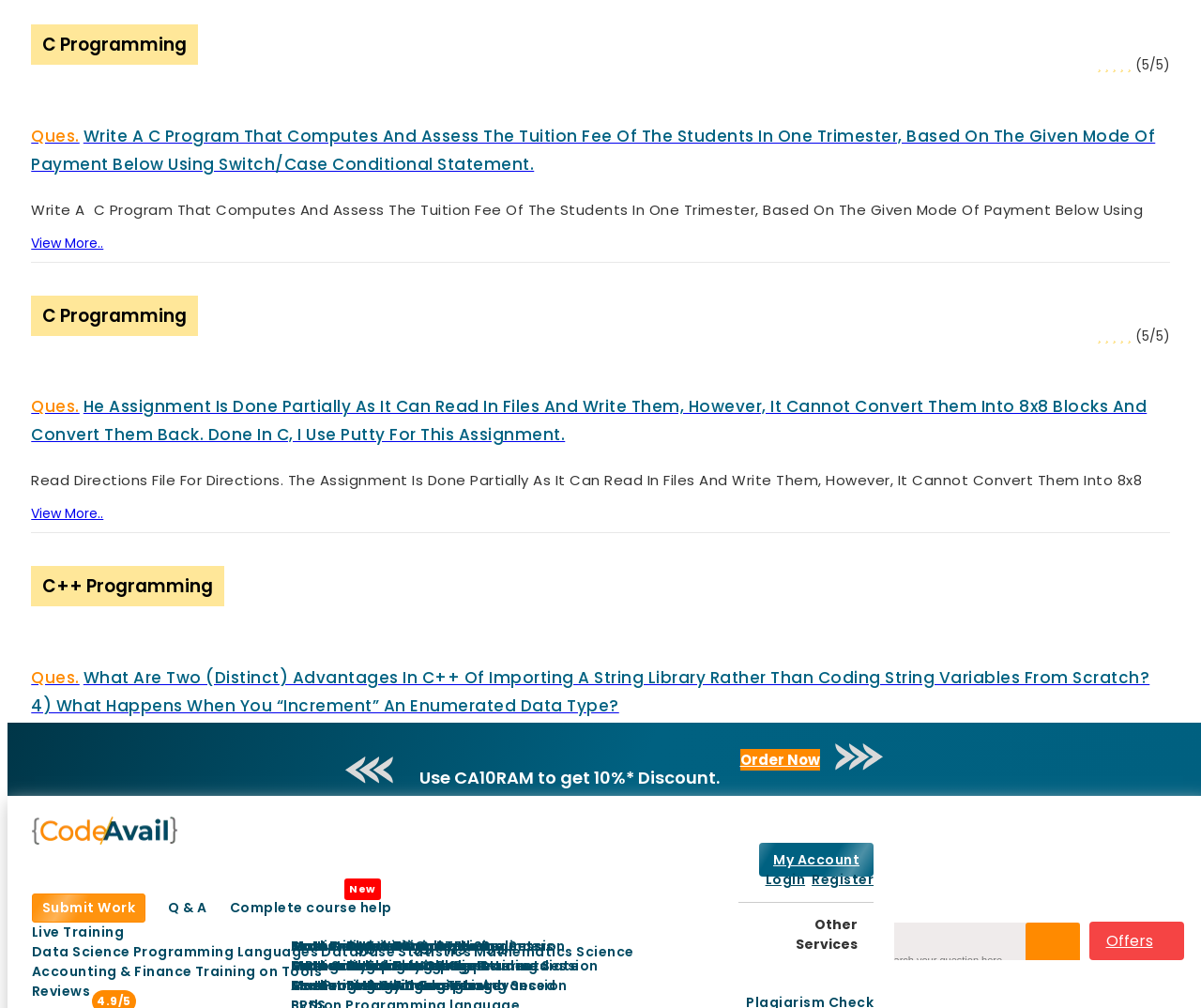Refer to the screenshot and give an in-depth answer to this question: What is the number of answers provided?

The number of answers provided is mentioned at the top of the webpage, which is 853.